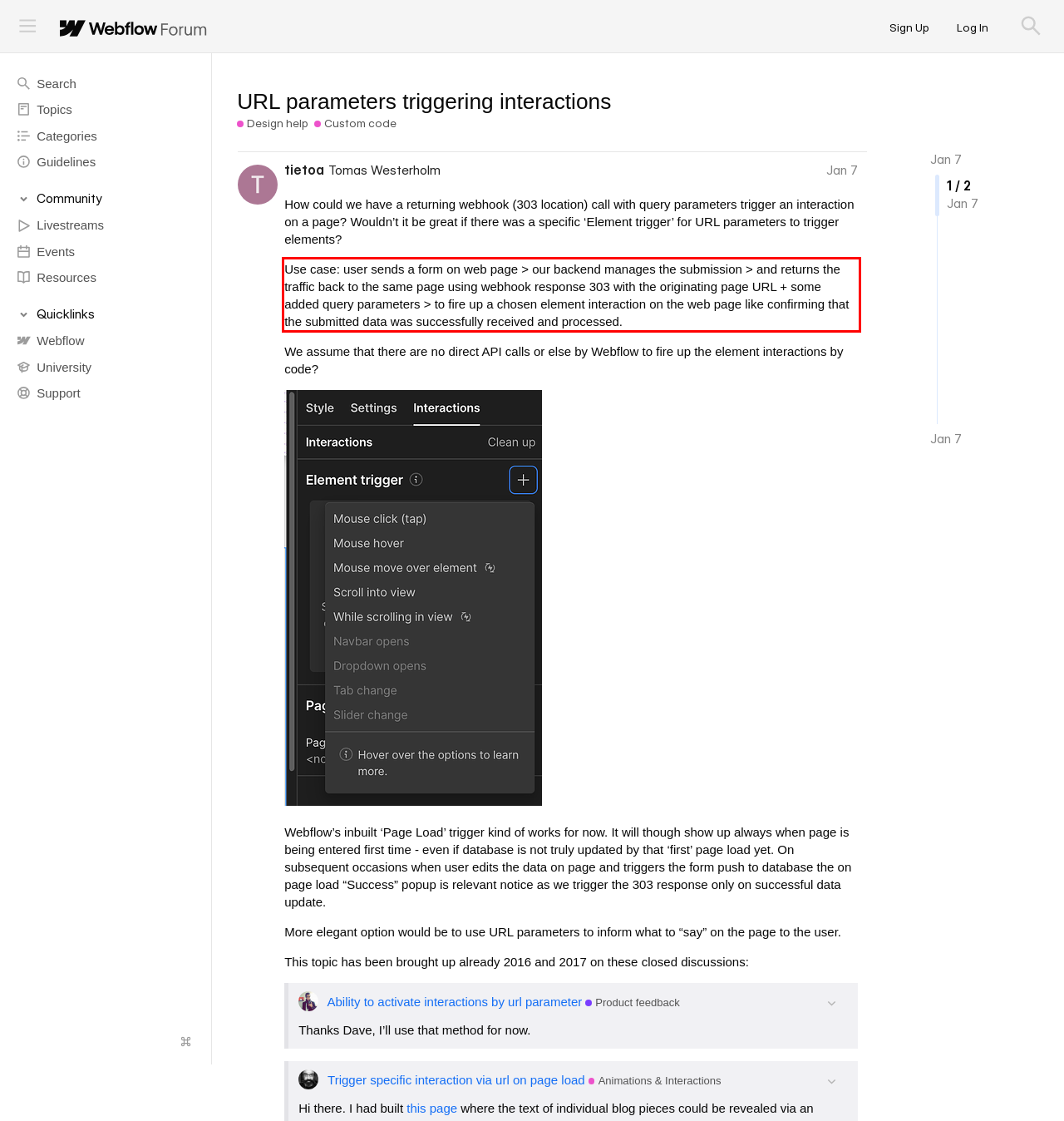You are given a screenshot with a red rectangle. Identify and extract the text within this red bounding box using OCR.

Use case: user sends a form on web page > our backend manages the submission > and returns the traffic back to the same page using webhook response 303 with the originating page URL + some added query parameters > to fire up a chosen element interaction on the web page like confirming that the submitted data was successfully received and processed.